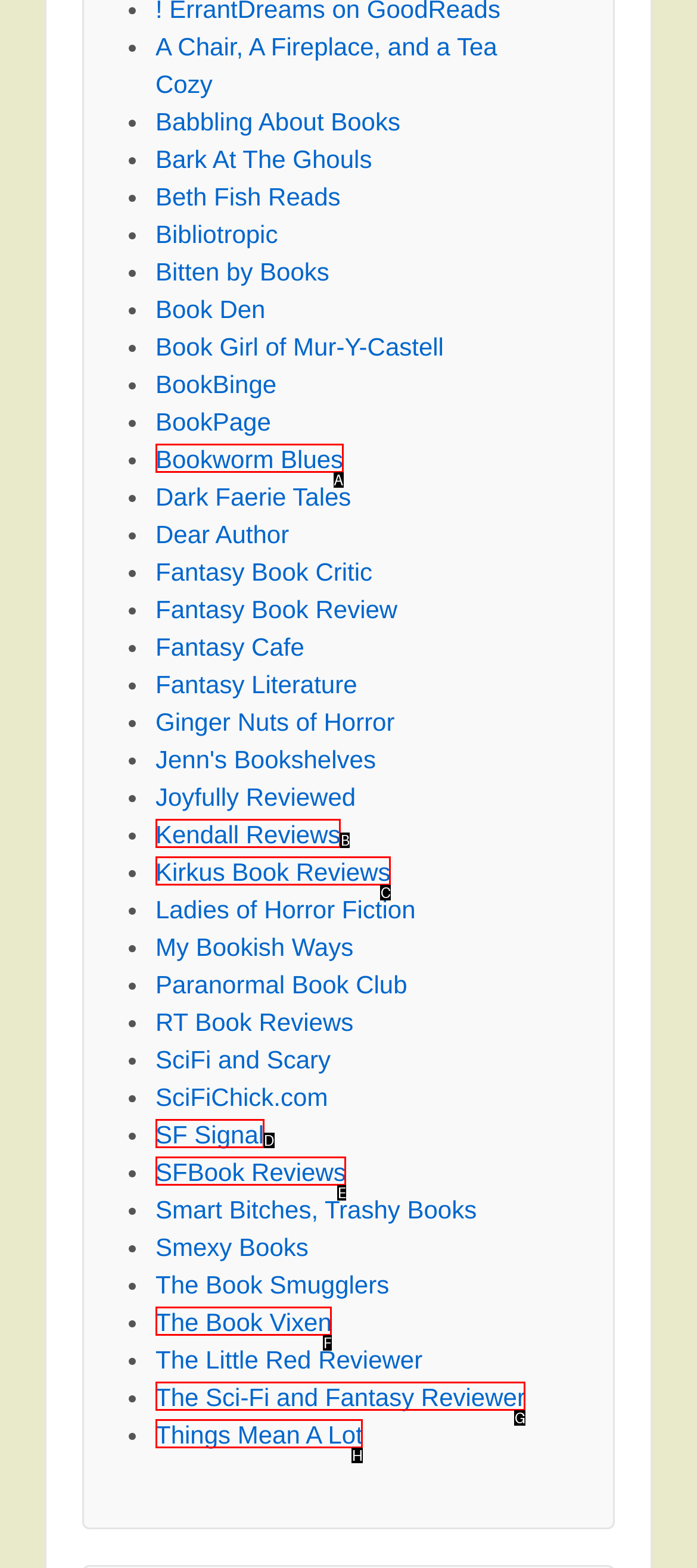Tell me the letter of the option that corresponds to the description: SFBook Reviews
Answer using the letter from the given choices directly.

E